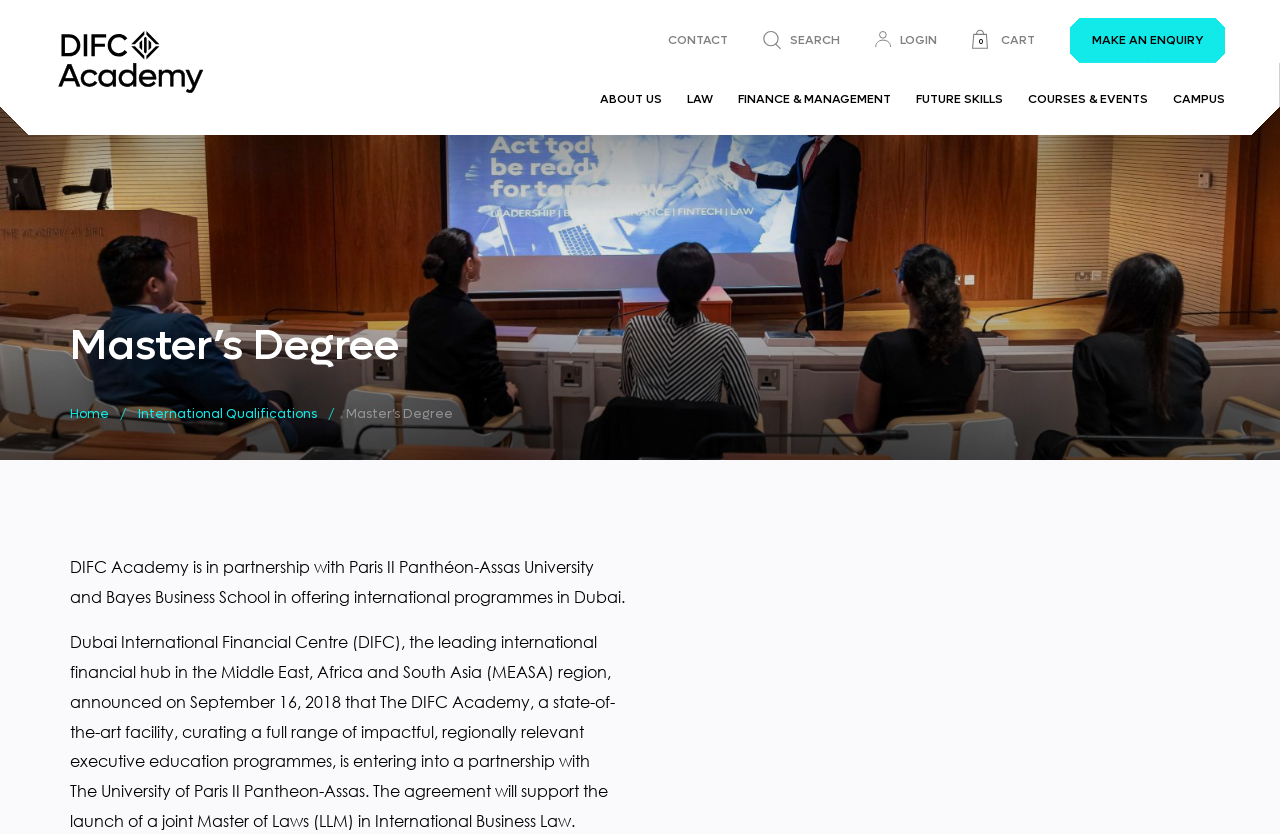Provide a short, one-word or phrase answer to the question below:
How many links are in the top navigation bar?

6